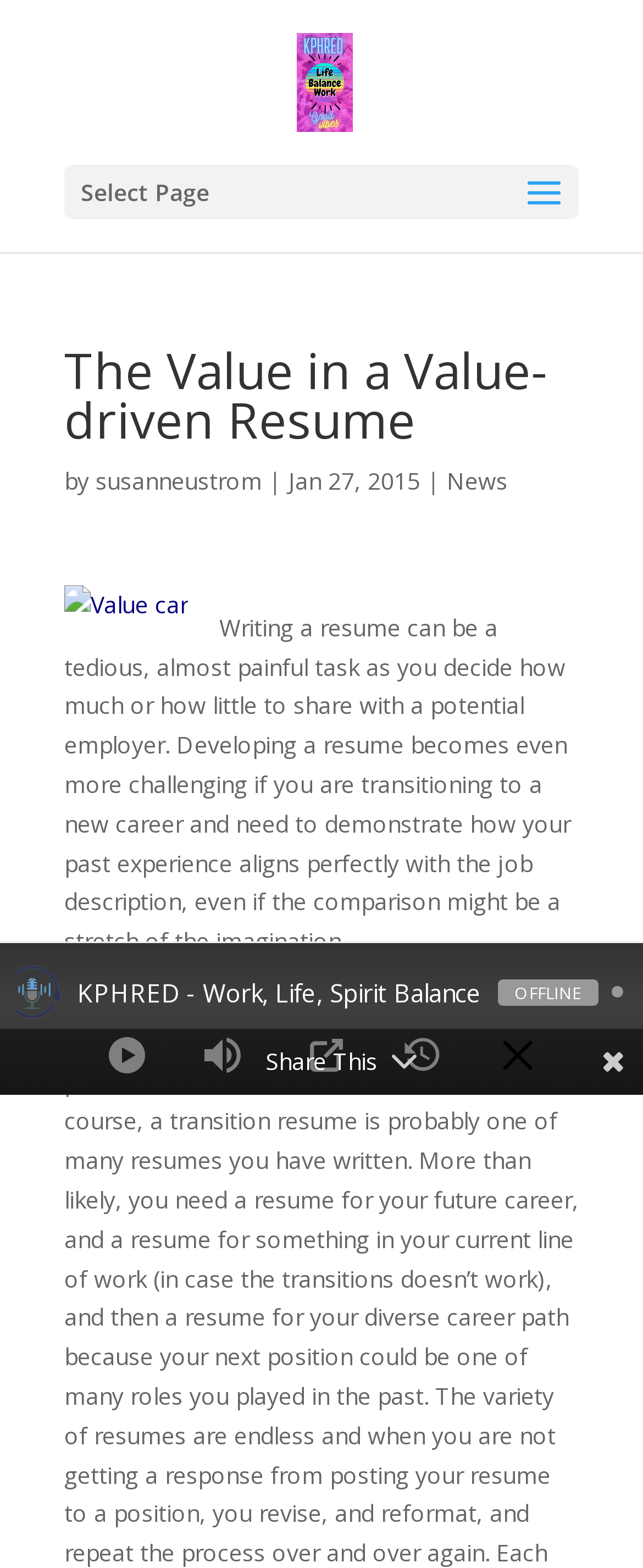Find the bounding box coordinates for the HTML element described in this sentence: "susanneustrom". Provide the coordinates as four float numbers between 0 and 1, in the format [left, top, right, bottom].

[0.149, 0.297, 0.408, 0.317]